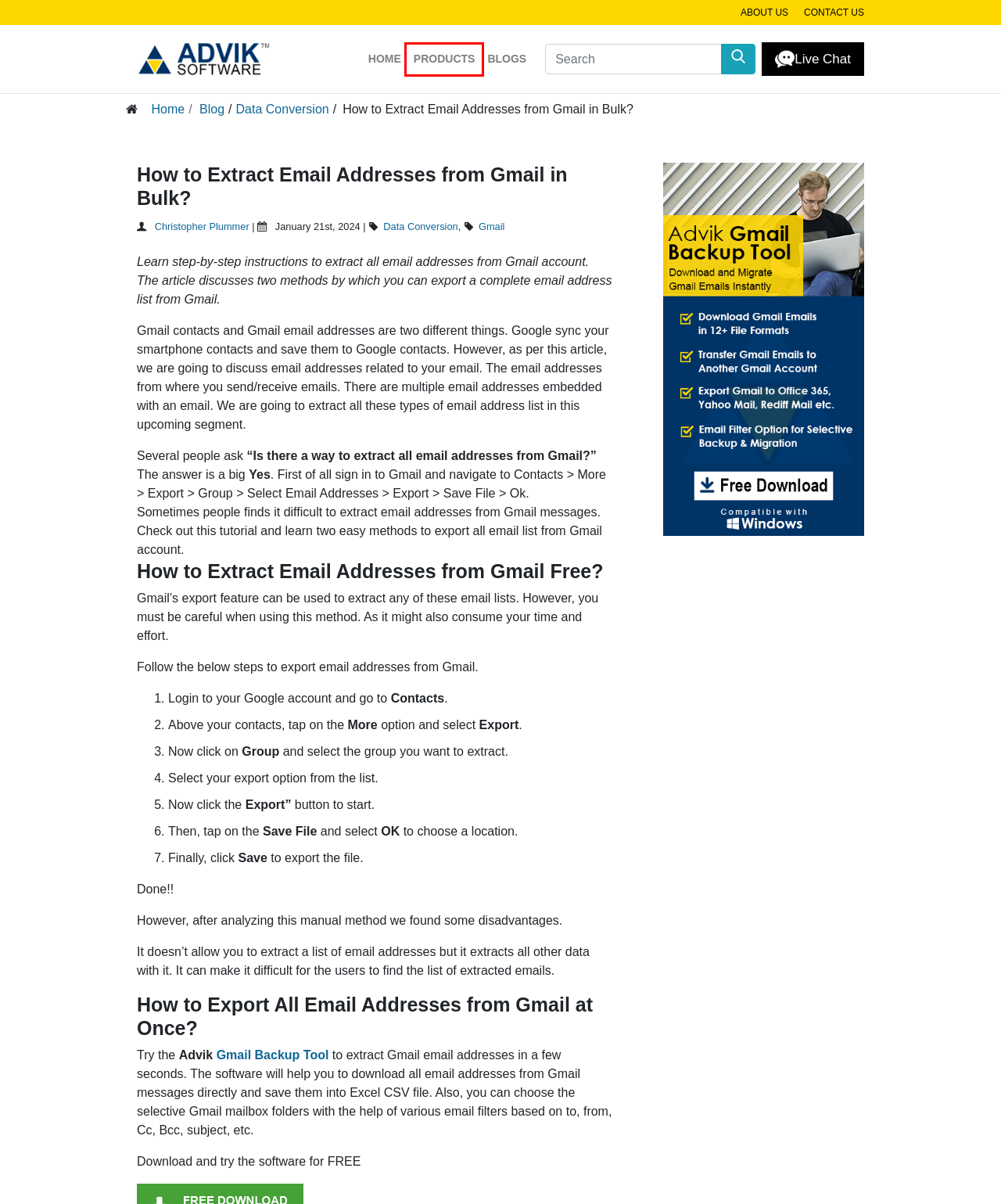Given a screenshot of a webpage with a red bounding box highlighting a UI element, determine which webpage description best matches the new webpage that appears after clicking the highlighted element. Here are the candidates:
A. Advik Software Blogs Latest Technical Updates & Tutorials
B. Advik Software - About Us
C. Data Conversion Archives - Advik Software Blog
D. Advik Products Store - List of Software is Here!
E. Advik Software™ – PC Solutions for Data Backup, Recovery & Migration
F. Gmail Backup Tool to Backup Gmail Emails in Multiple Formats
G. Contact Support Team - Advik Software
H. Gmail Archives - Advik Software Blog

D